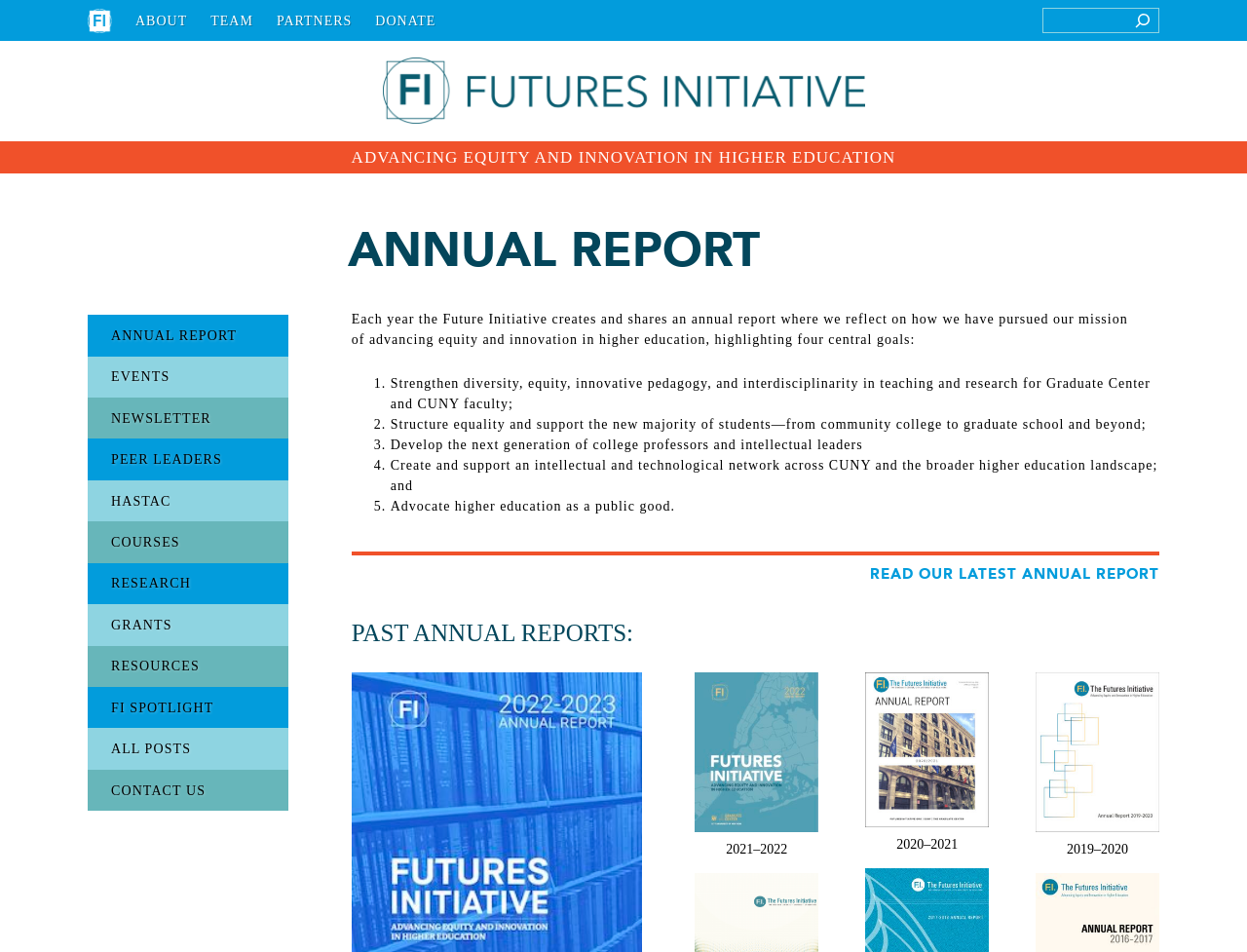Specify the bounding box coordinates of the element's area that should be clicked to execute the given instruction: "Go to ABOUT page". The coordinates should be four float numbers between 0 and 1, i.e., [left, top, right, bottom].

[0.109, 0.011, 0.15, 0.032]